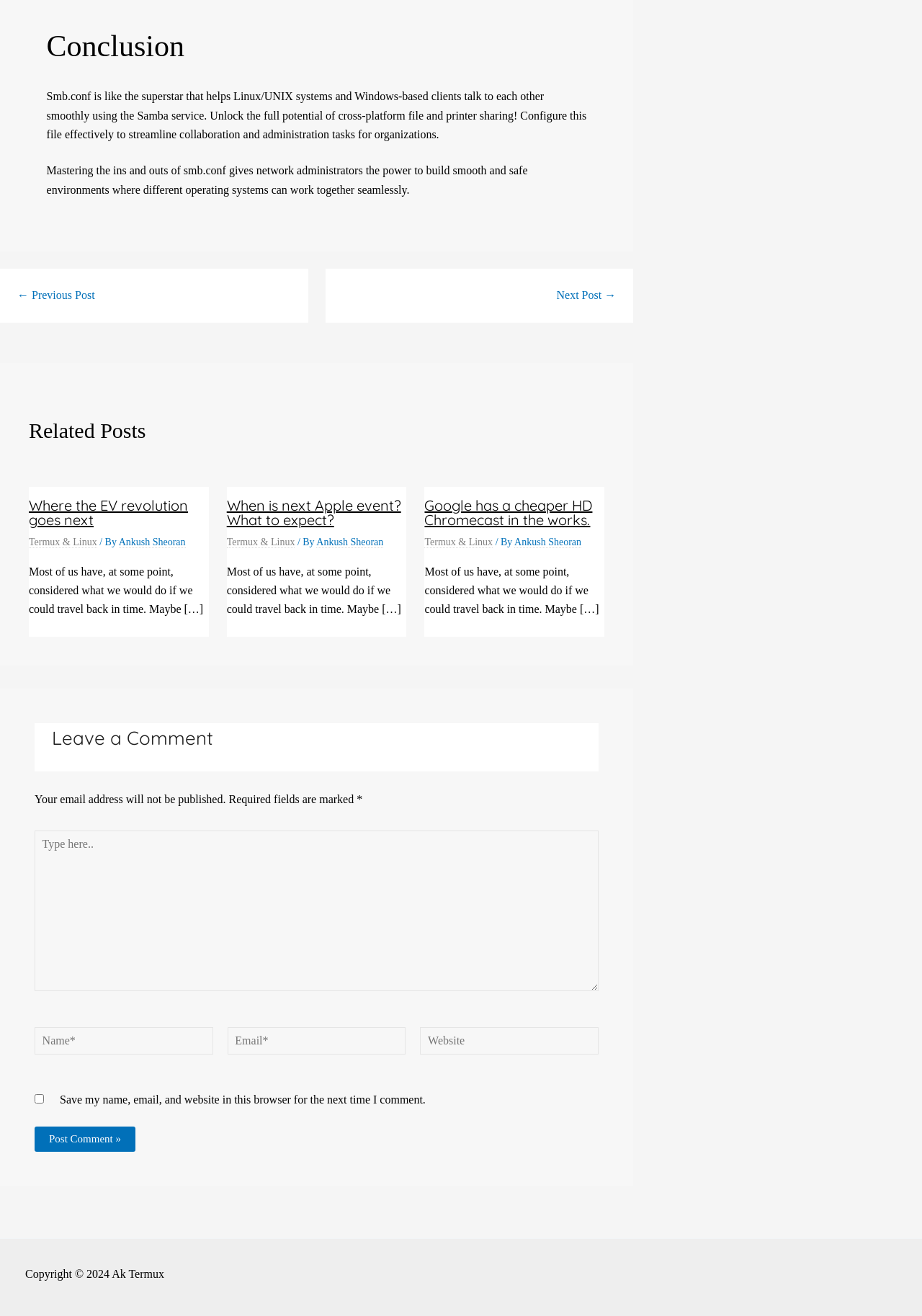How many related posts are shown on the webpage?
Look at the screenshot and give a one-word or phrase answer.

3